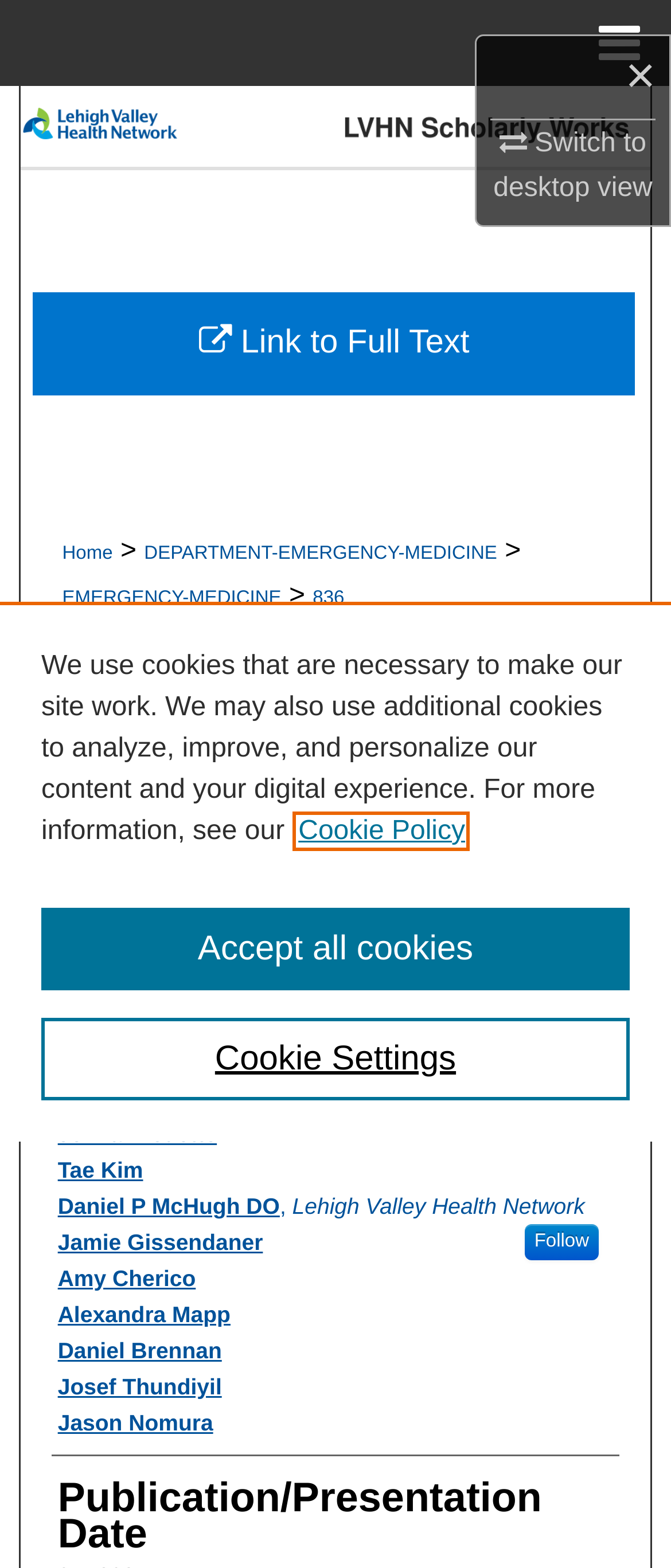Find the bounding box coordinates for the area that must be clicked to perform this action: "Link to Full Text".

[0.049, 0.15, 0.947, 0.215]